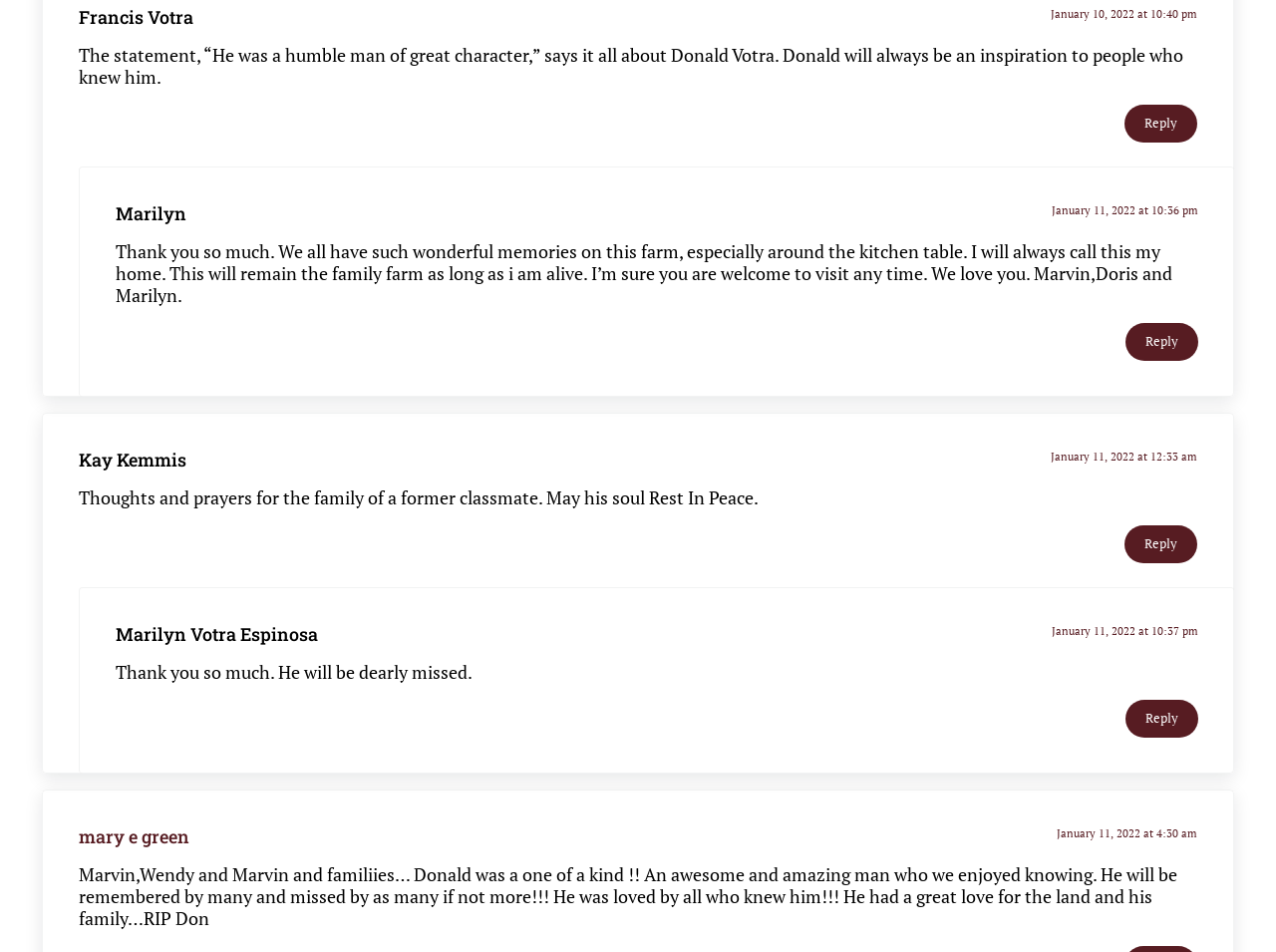What is the tone of the comments on this webpage?
Please craft a detailed and exhaustive response to the question.

I analyzed the text of the comments and found that they are all expressing condolences and sharing memories of the person being remembered, Donald Votra. The tone is somber and respectful, with comments thanking the family and expressing love and appreciation for Donald.